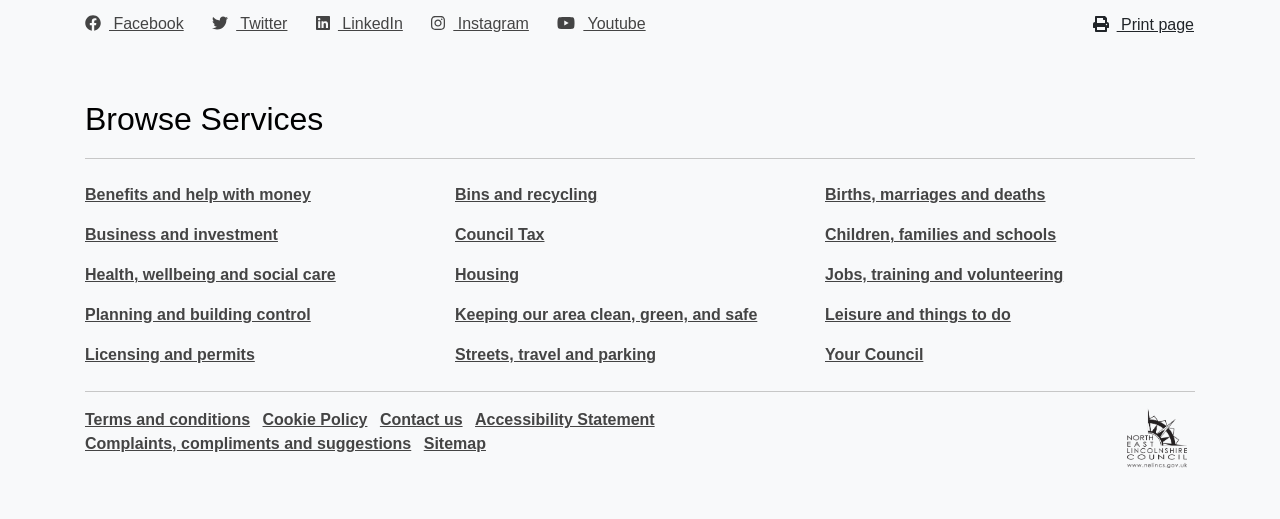Please find and report the bounding box coordinates of the element to click in order to perform the following action: "Contact us". The coordinates should be expressed as four float numbers between 0 and 1, in the format [left, top, right, bottom].

[0.297, 0.792, 0.361, 0.825]